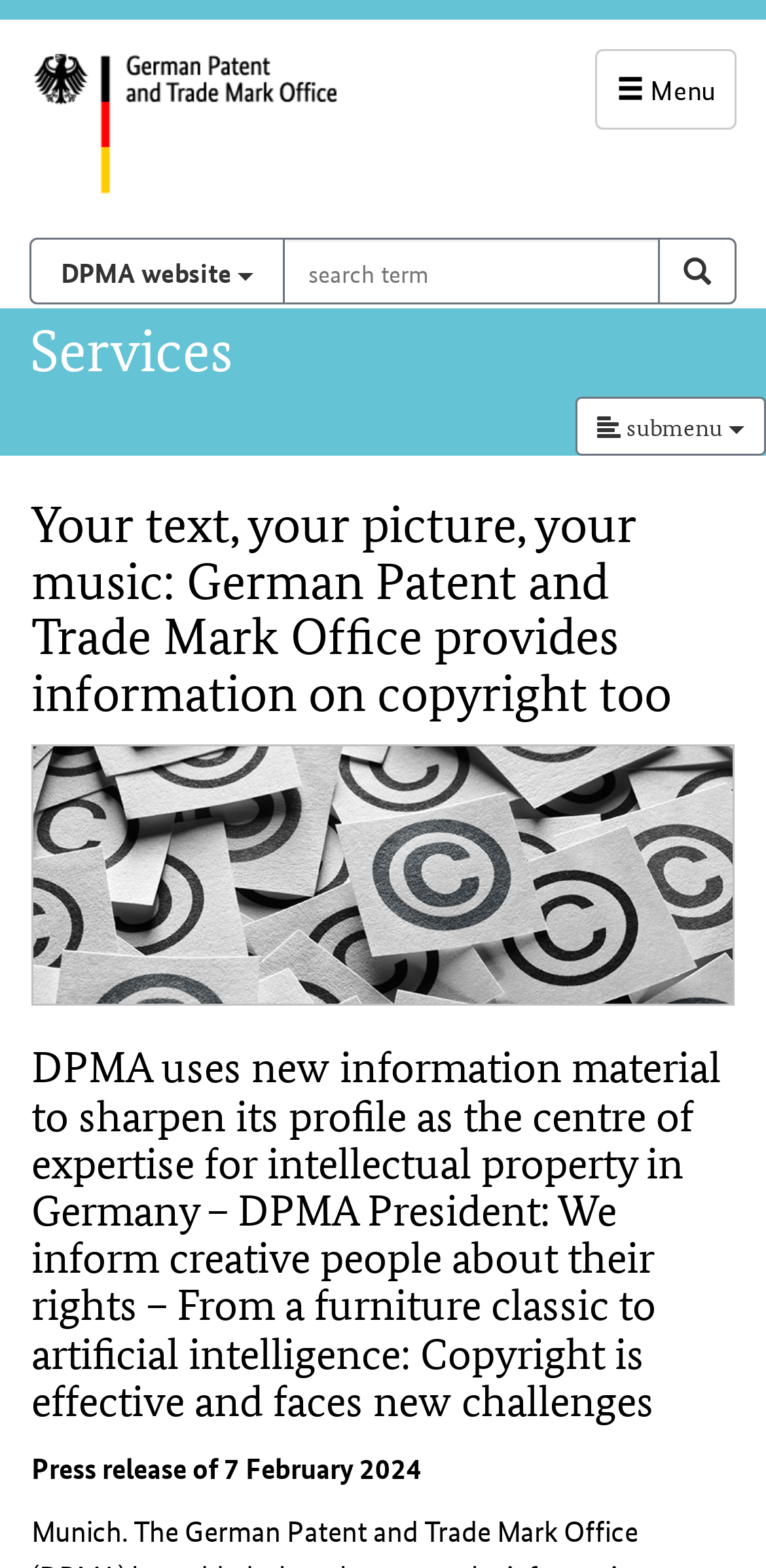What is the theme of the image with many copyright symbols?
Using the visual information, answer the question in a single word or phrase.

Copyright